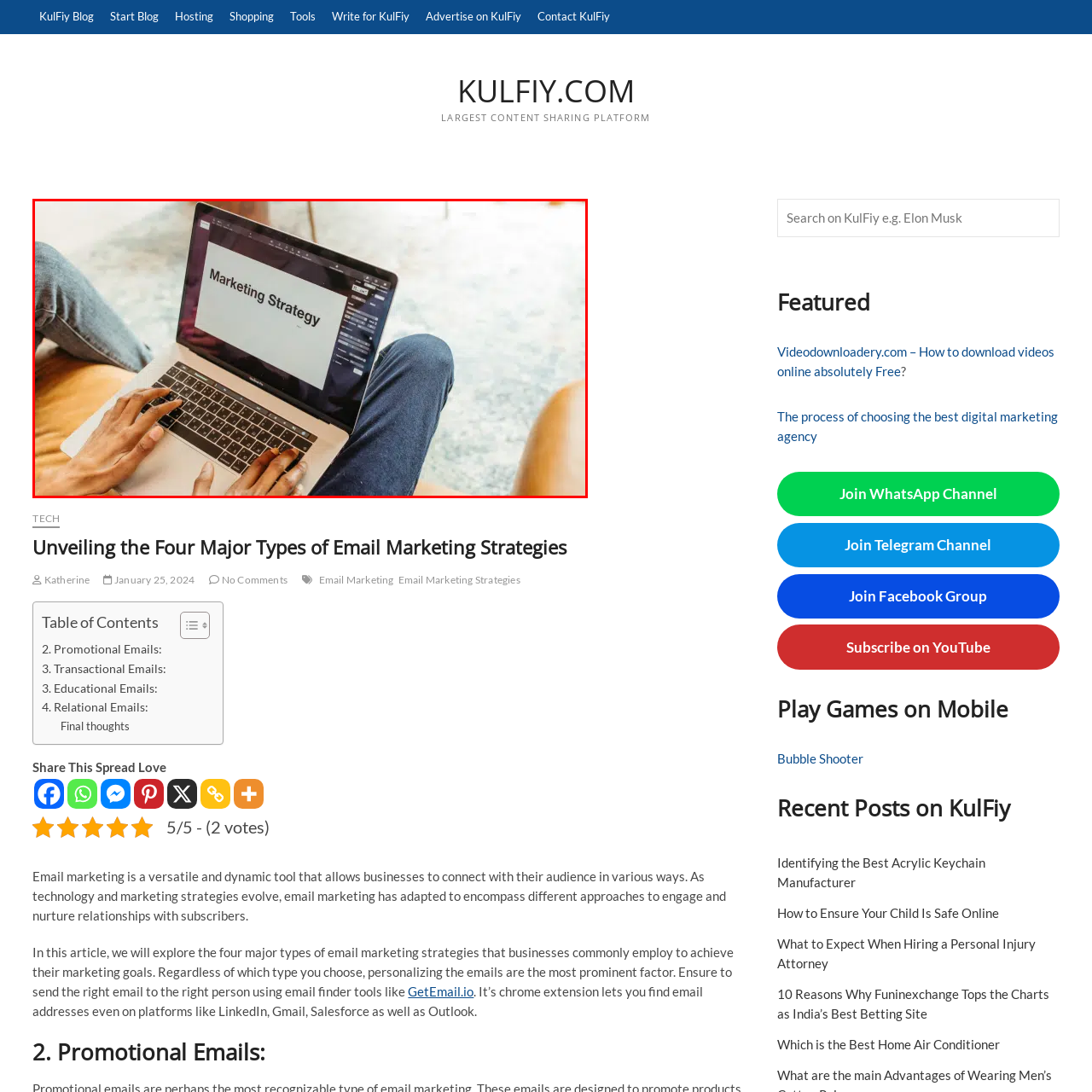What is the atmosphere in the background?
Focus on the image enclosed by the red bounding box and elaborate on your answer to the question based on the visual details present.

The background of the image shows soft tones and a well-furnished space, which contributes to a relaxed yet productive atmosphere, conducive to focused work.